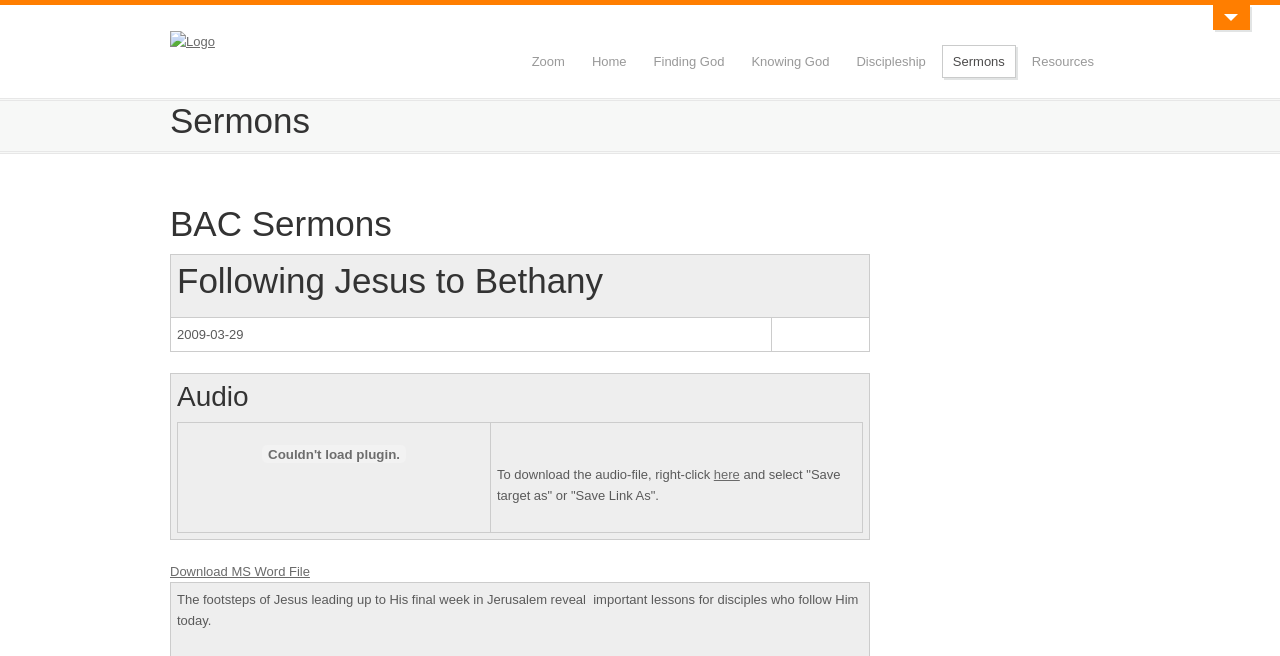Determine the bounding box coordinates for the clickable element required to fulfill the instruction: "Click on the 'Download MS Word File' link". Provide the coordinates as four float numbers between 0 and 1, i.e., [left, top, right, bottom].

[0.133, 0.86, 0.242, 0.883]